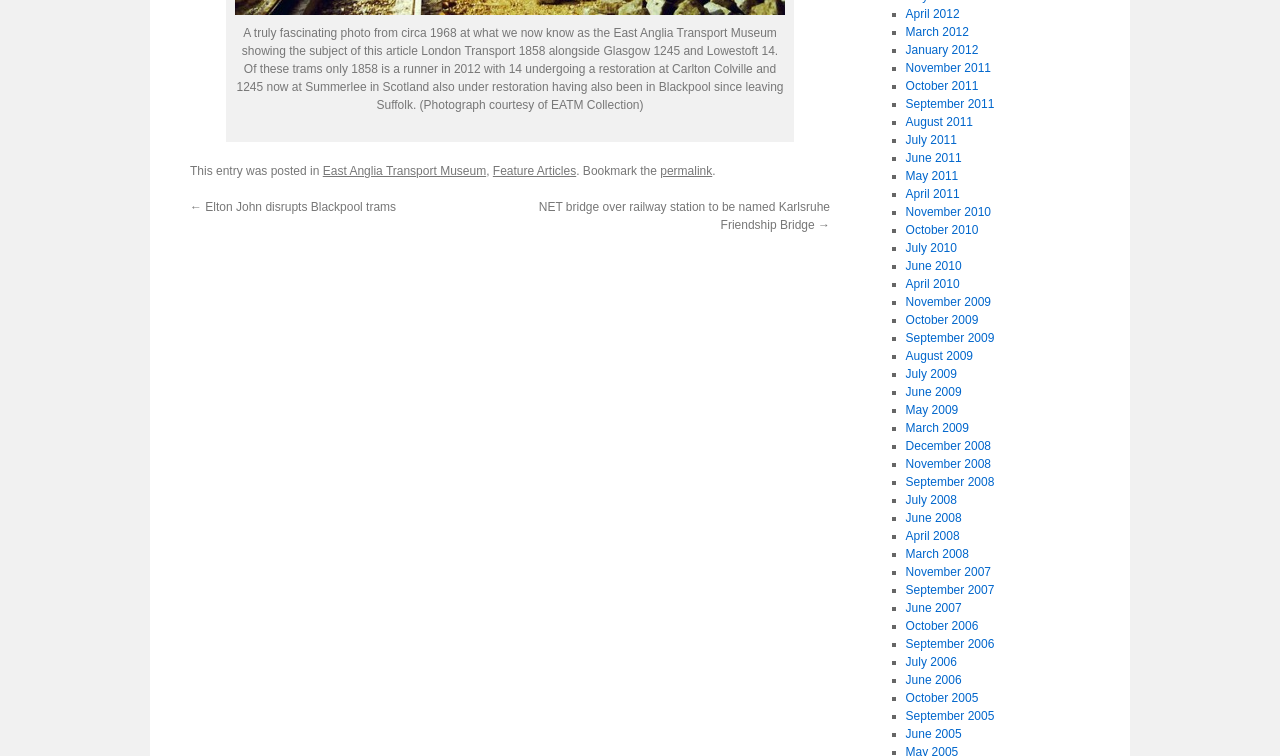Specify the bounding box coordinates for the region that must be clicked to perform the given instruction: "Browse articles from April 2012".

[0.707, 0.009, 0.75, 0.028]